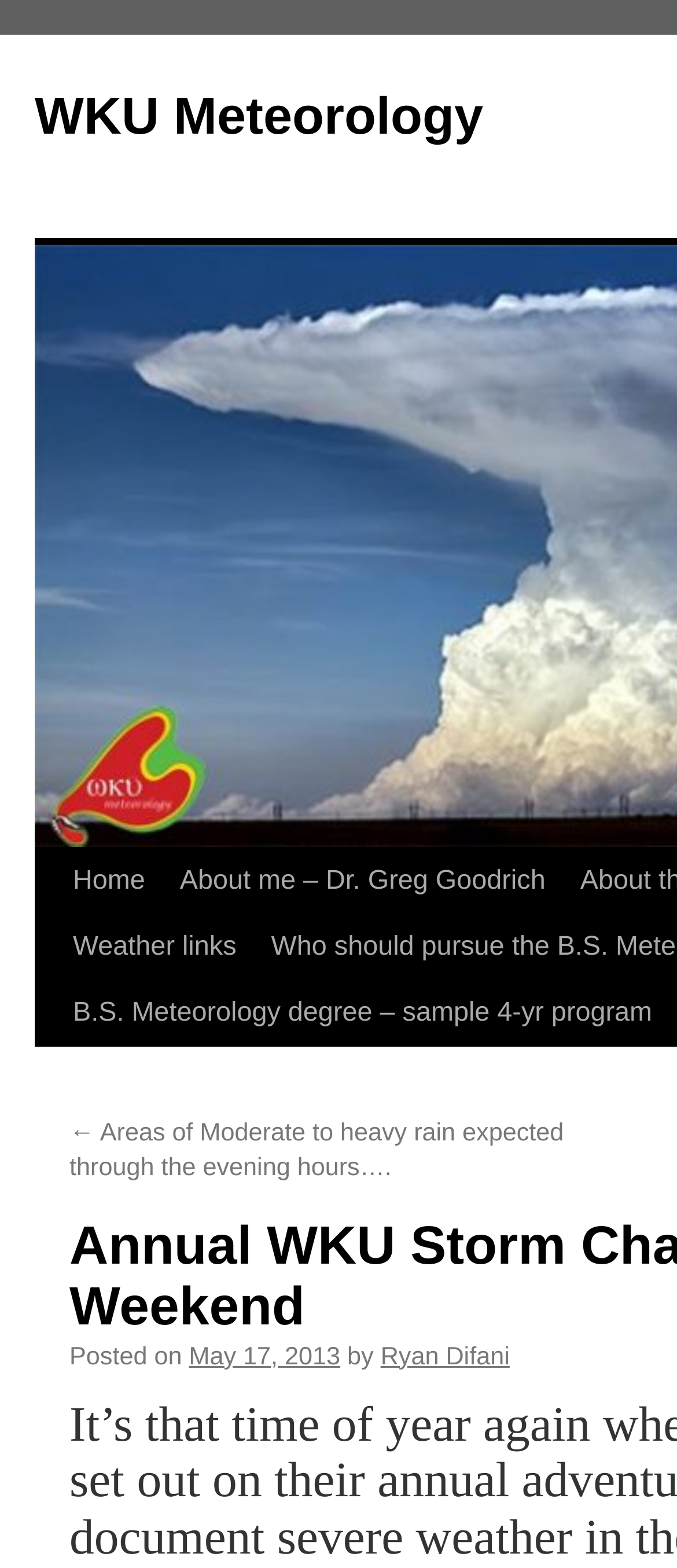What is the navigation link above 'Weather links'?
Offer a detailed and full explanation in response to the question.

The navigation link above 'Weather links' can be found by looking at the links in the navigation menu. By comparing the y1, y2 coordinates of the links, we can determine their vertical positions. In this case, the link 'Home' is above 'Weather links'.